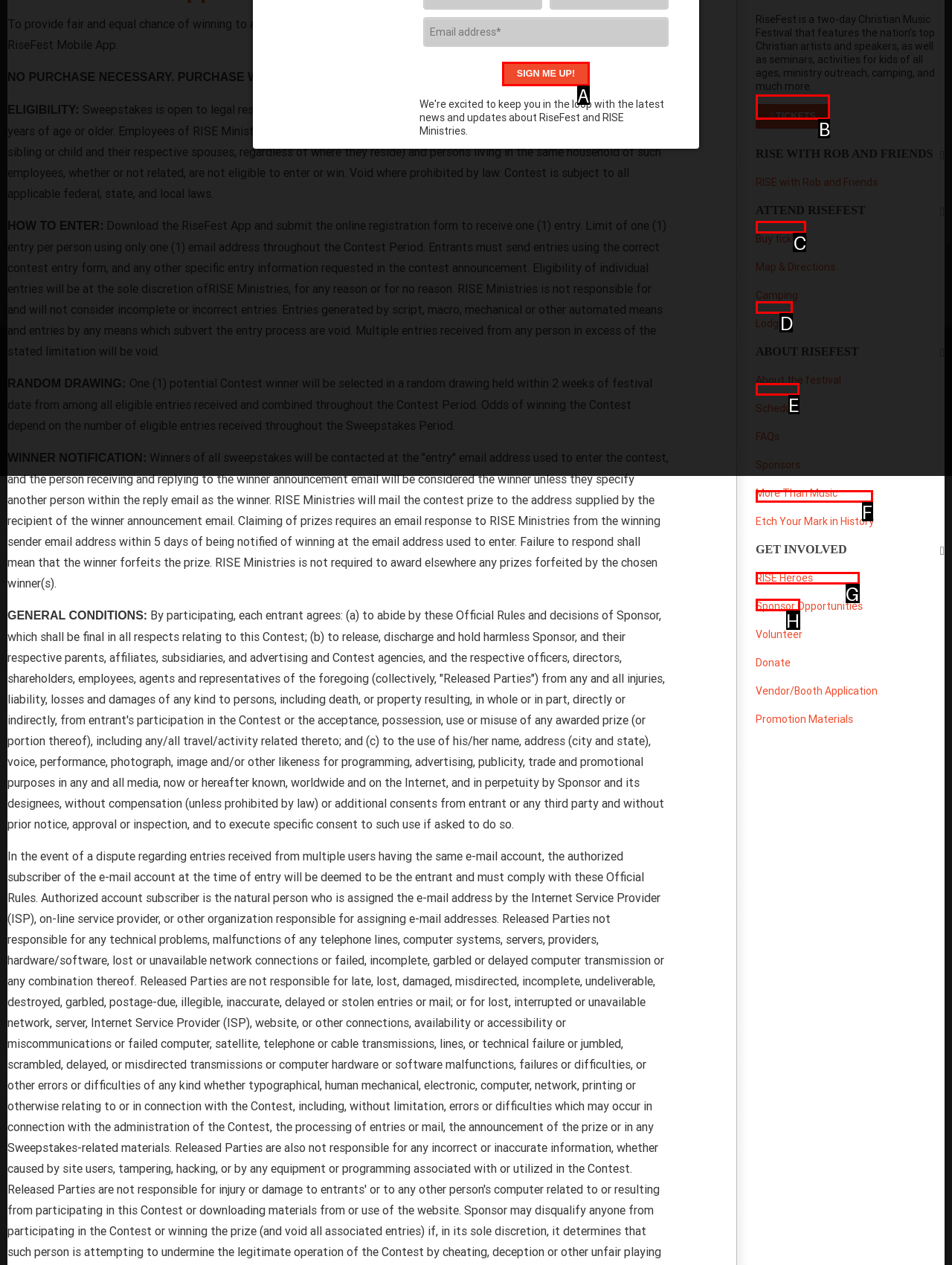Find the option that matches this description: parent_node: Website name="url"
Provide the matching option's letter directly.

None